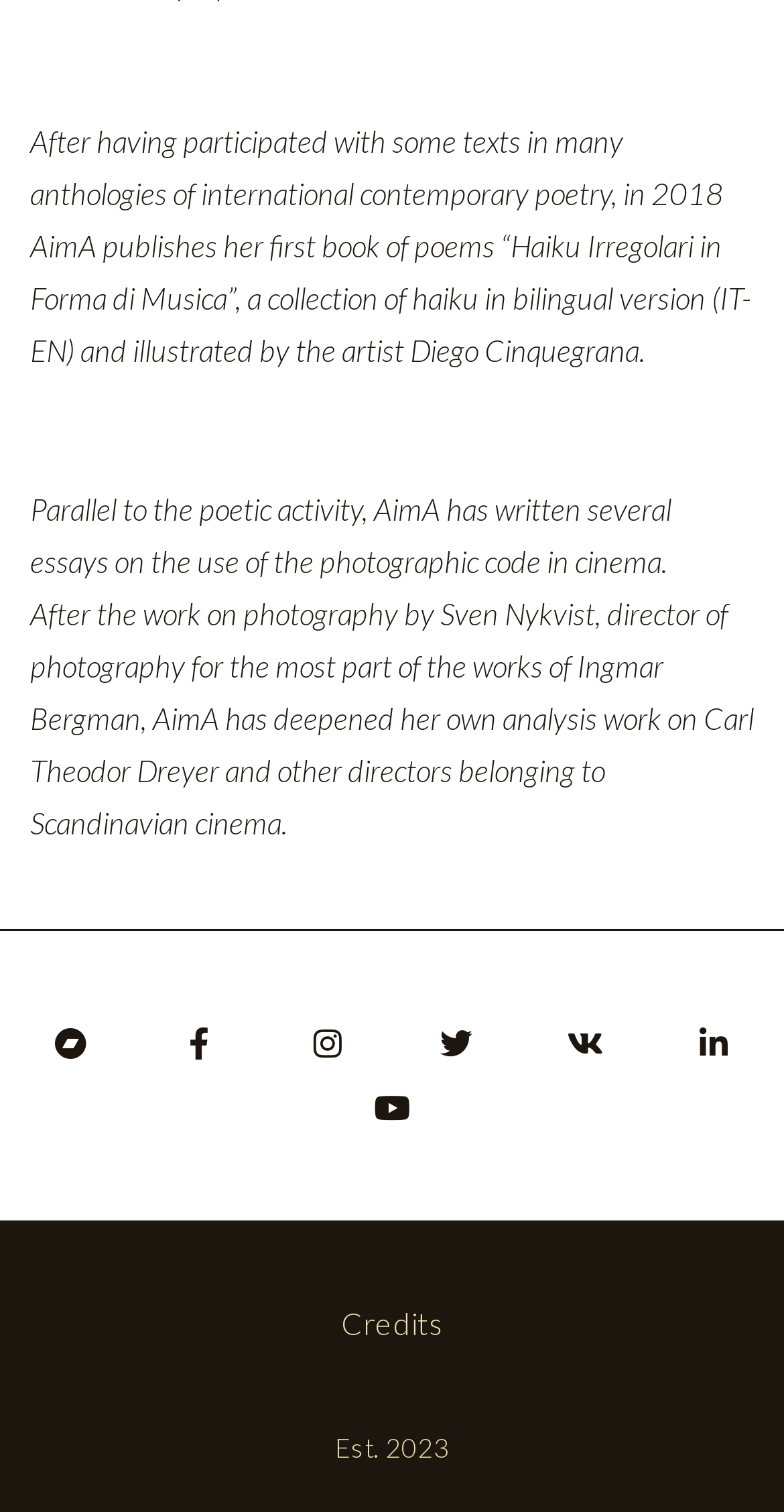Give a one-word or short phrase answer to the question: 
What is AimA's first book of poems?

Haiku Irregolari in Forma di Musica